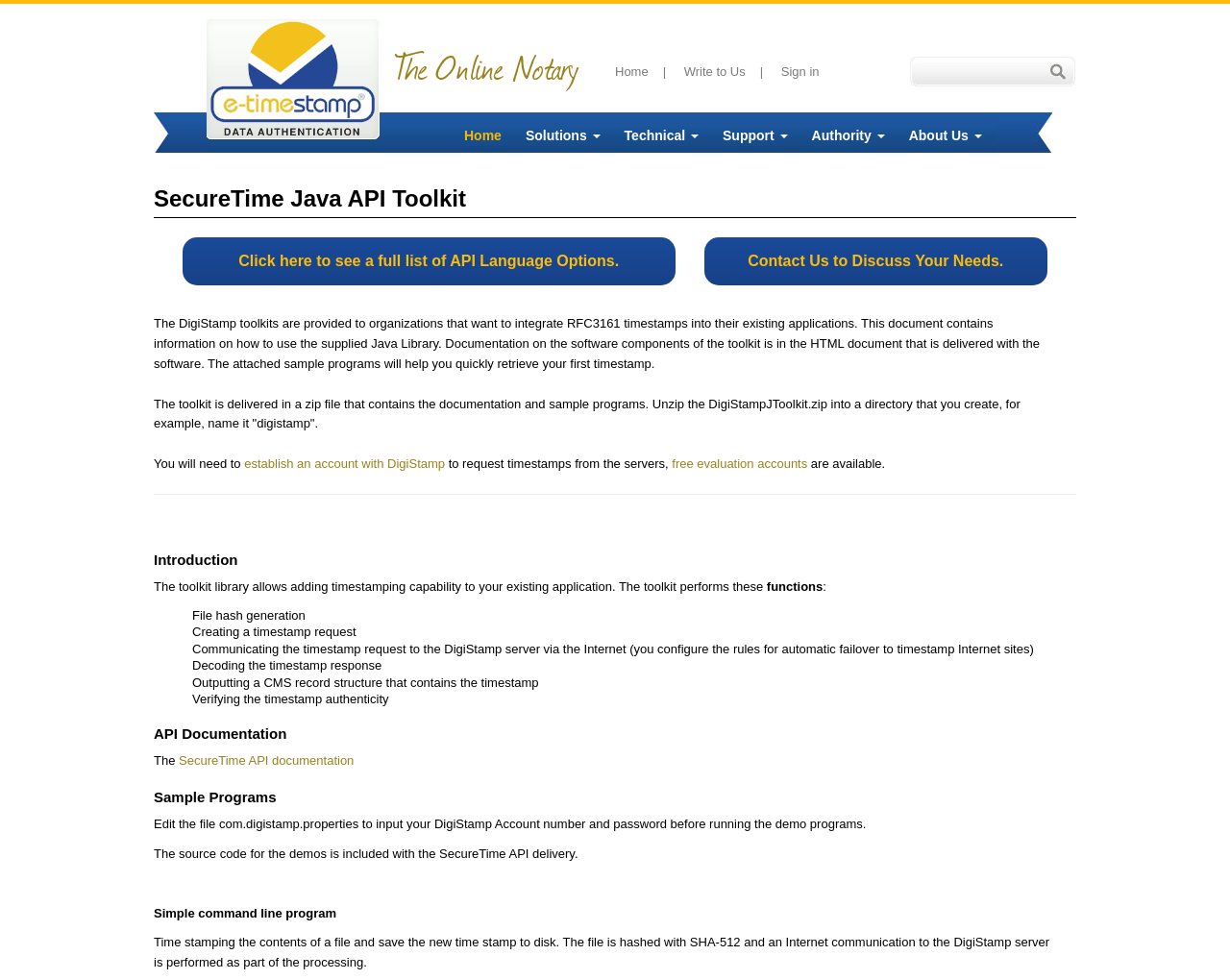Your task is to find and give the main heading text of the webpage.

SecureTime Java API Toolkit